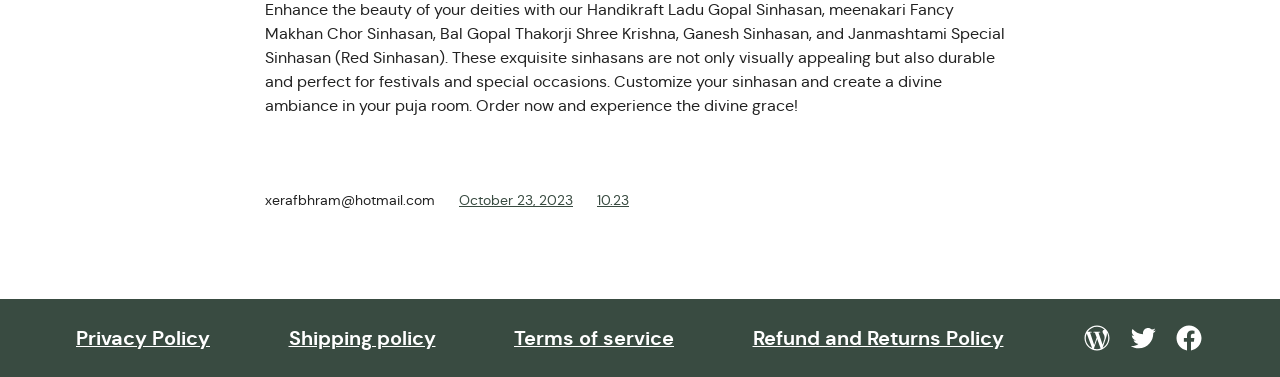What are the types of sinhasans mentioned on the webpage?
Refer to the image and provide a concise answer in one word or phrase.

Handikraft Ladu Gopal Sinhasan, meenakari Fancy Makhan Chor Sinhasan, Bal Gopal Thakorji Shree Krishna, Ganesh Sinhasan, and Janmashtami Special Sinhasan